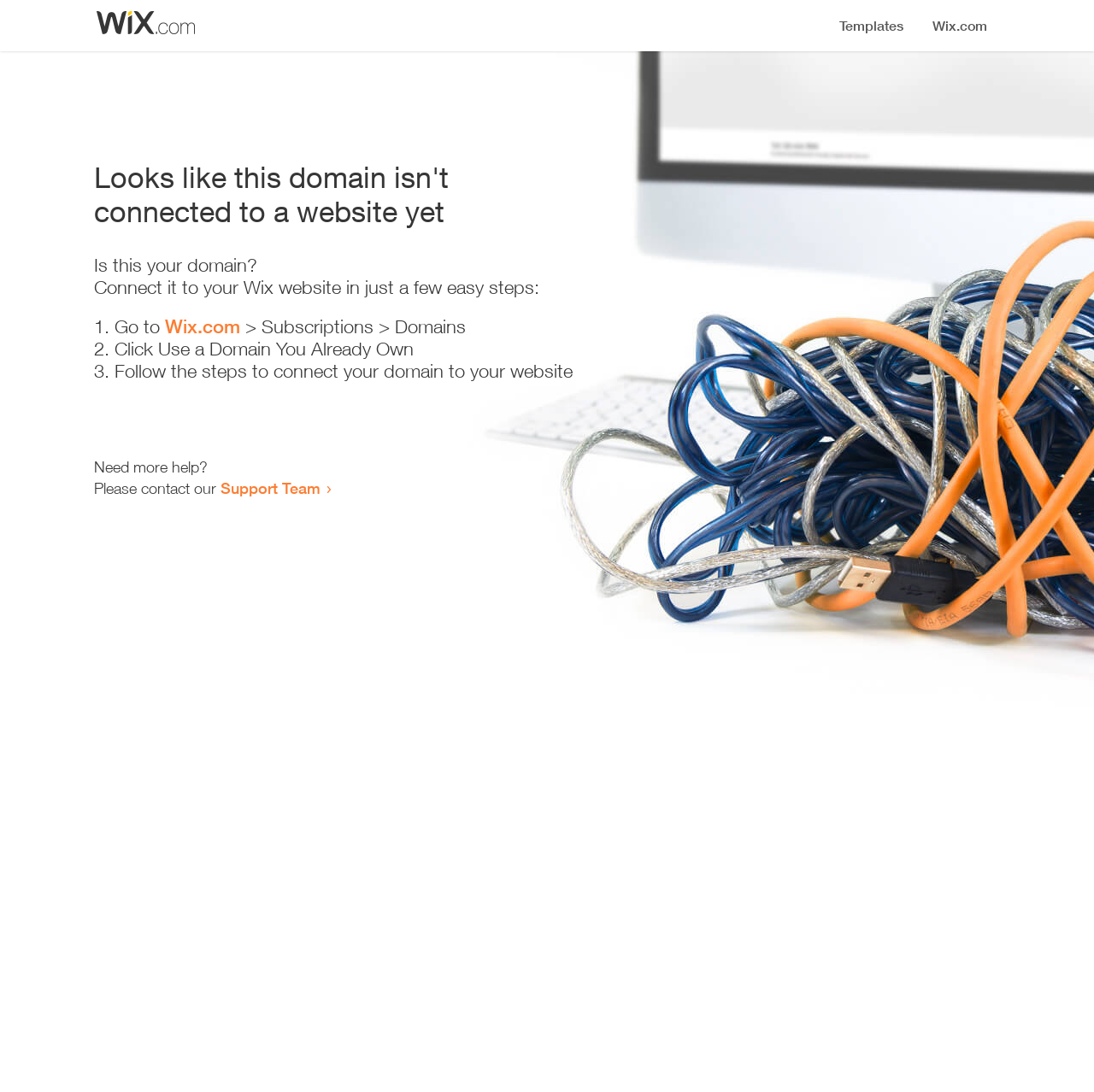Detail the various sections and features of the webpage.

The webpage appears to be an error page, indicating that a domain is not connected to a website yet. At the top, there is a small image, likely a logo or icon. Below the image, a prominent heading reads "Looks like this domain isn't connected to a website yet". 

Underneath the heading, a series of instructions are provided to connect the domain to a Wix website. The instructions are divided into three steps, each marked with a numbered list marker (1., 2., and 3.). The first step involves going to Wix.com, specifically to the Subscriptions > Domains section. The second step is to click "Use a Domain You Already Own", and the third step is to follow the instructions to connect the domain to the website.

At the bottom of the page, there is a section offering additional help, with a message "Need more help?" followed by an invitation to contact the Support Team, which is a clickable link.